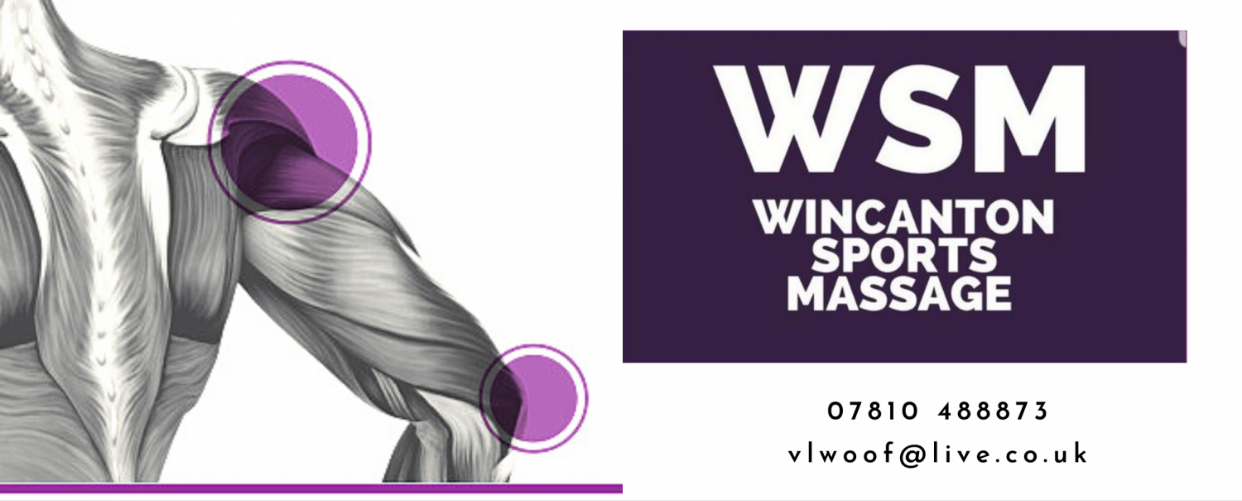What does the logo display prominently?
Use the image to answer the question with a single word or phrase.

WSM